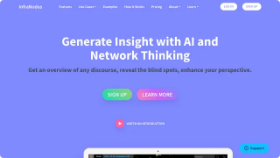What is the primary focus of the Infranodus platform?
Using the image as a reference, deliver a detailed and thorough answer to the question.

The primary focus of the Infranodus platform is providing analytical insights and enhancing understanding through advanced technology, as emphasized by the headline 'Generate Insight with AI and Network Thinking'.